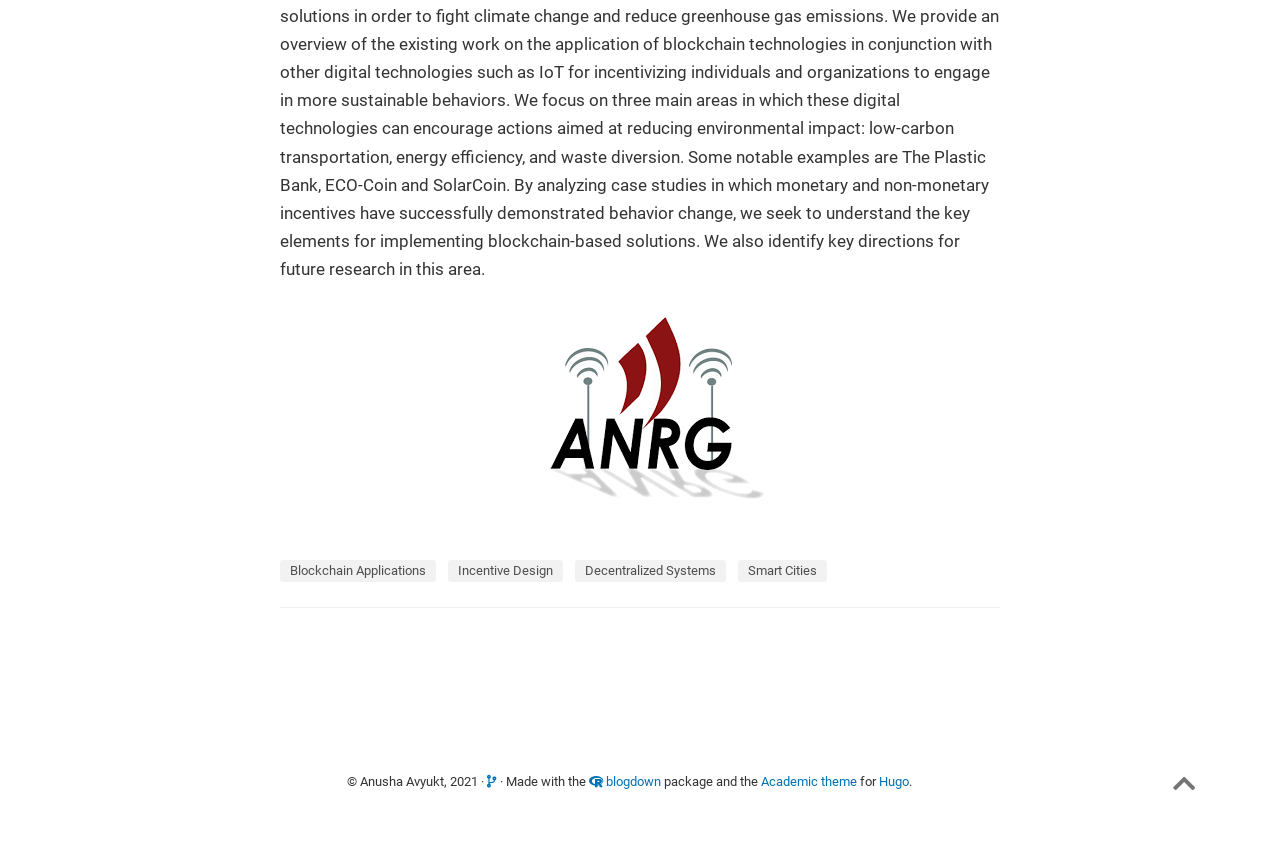Identify the bounding box coordinates for the UI element that matches this description: "Blockchain Applications".

[0.219, 0.664, 0.341, 0.691]